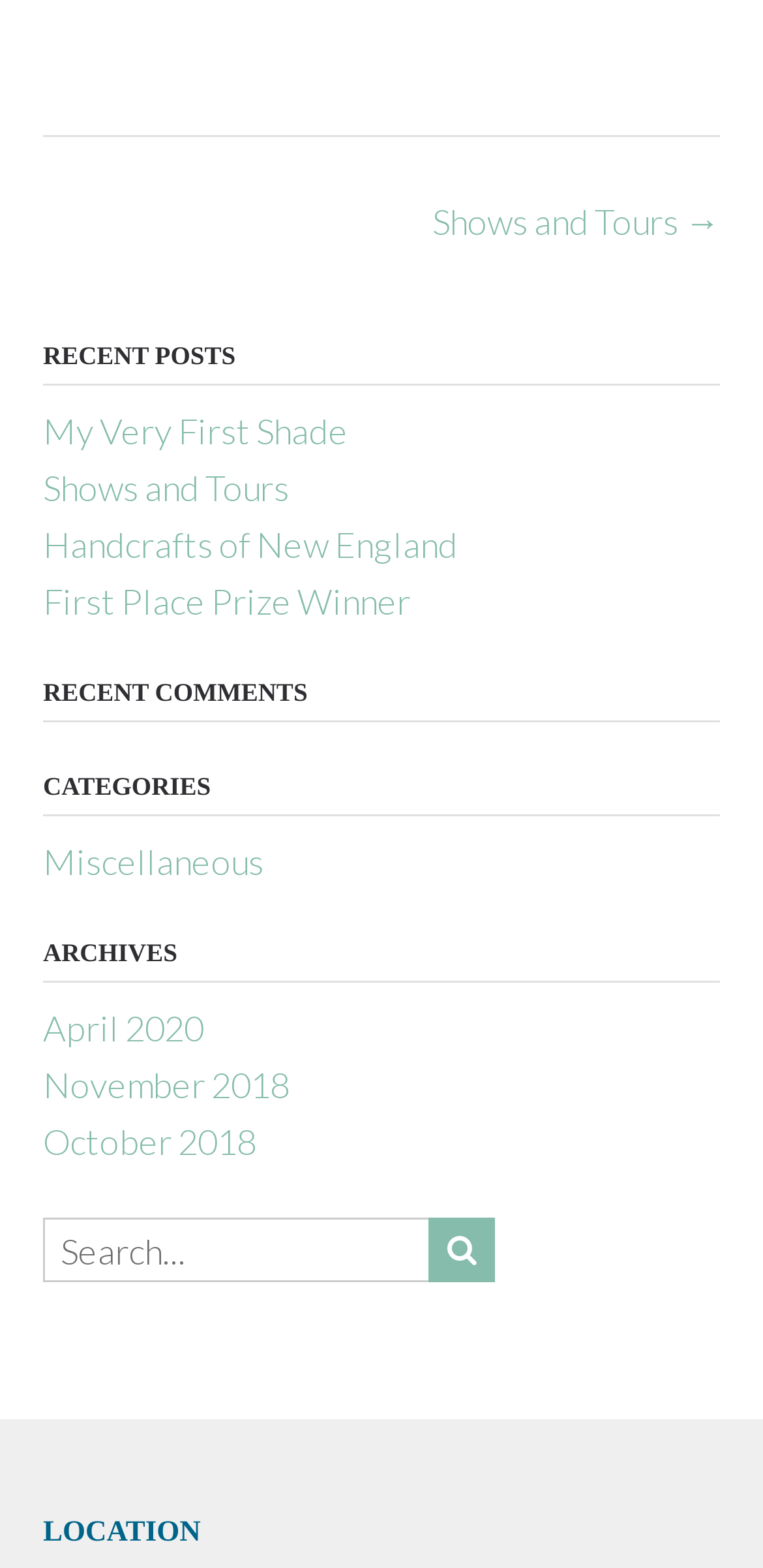Identify the bounding box coordinates of the section to be clicked to complete the task described by the following instruction: "Go to shows and tours". The coordinates should be four float numbers between 0 and 1, formatted as [left, top, right, bottom].

[0.567, 0.128, 0.944, 0.155]